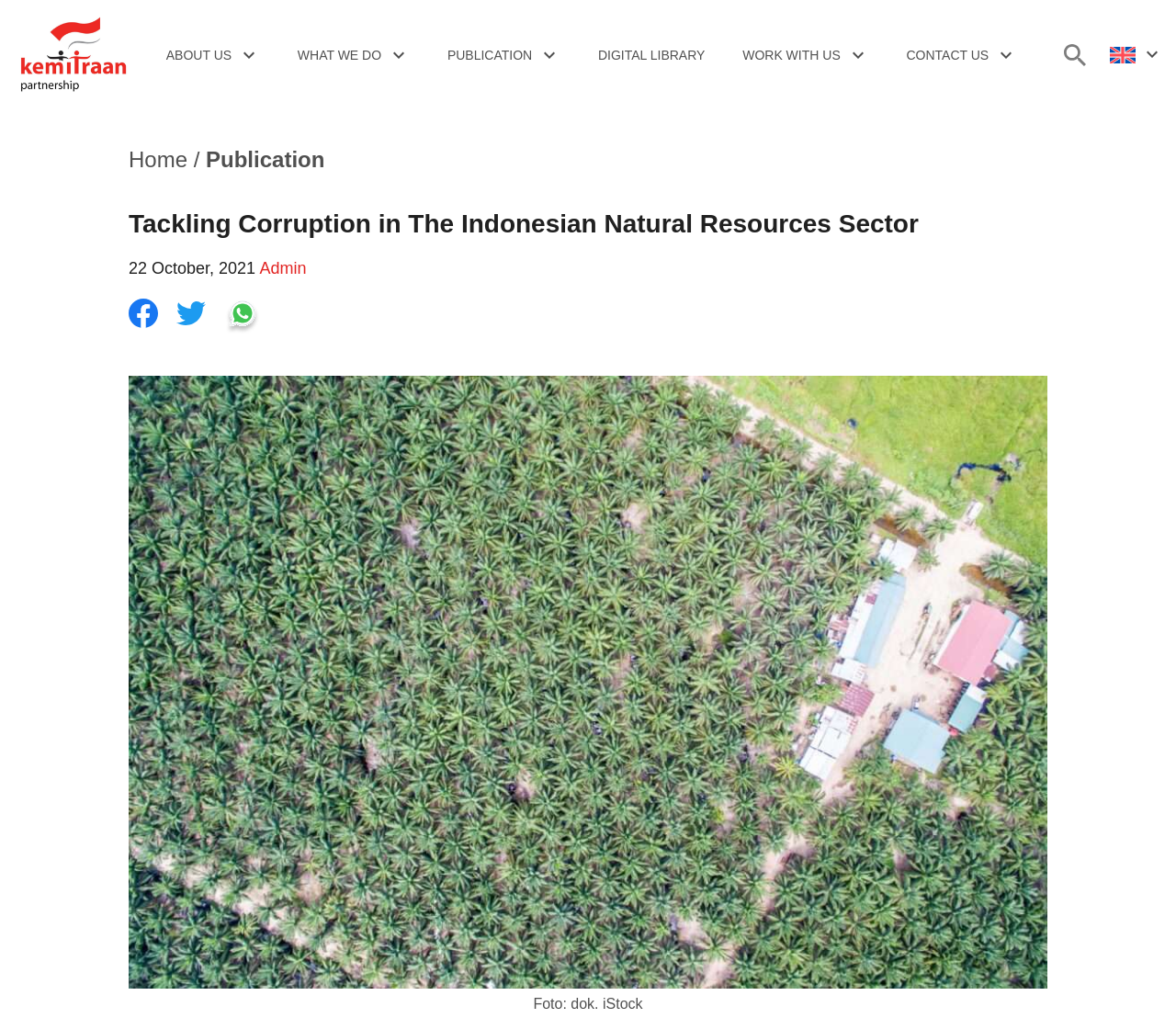Using the given element description, provide the bounding box coordinates (top-left x, top-left y, bottom-right x, bottom-right y) for the corresponding UI element in the screenshot: alt="English"

[0.944, 0.042, 0.984, 0.067]